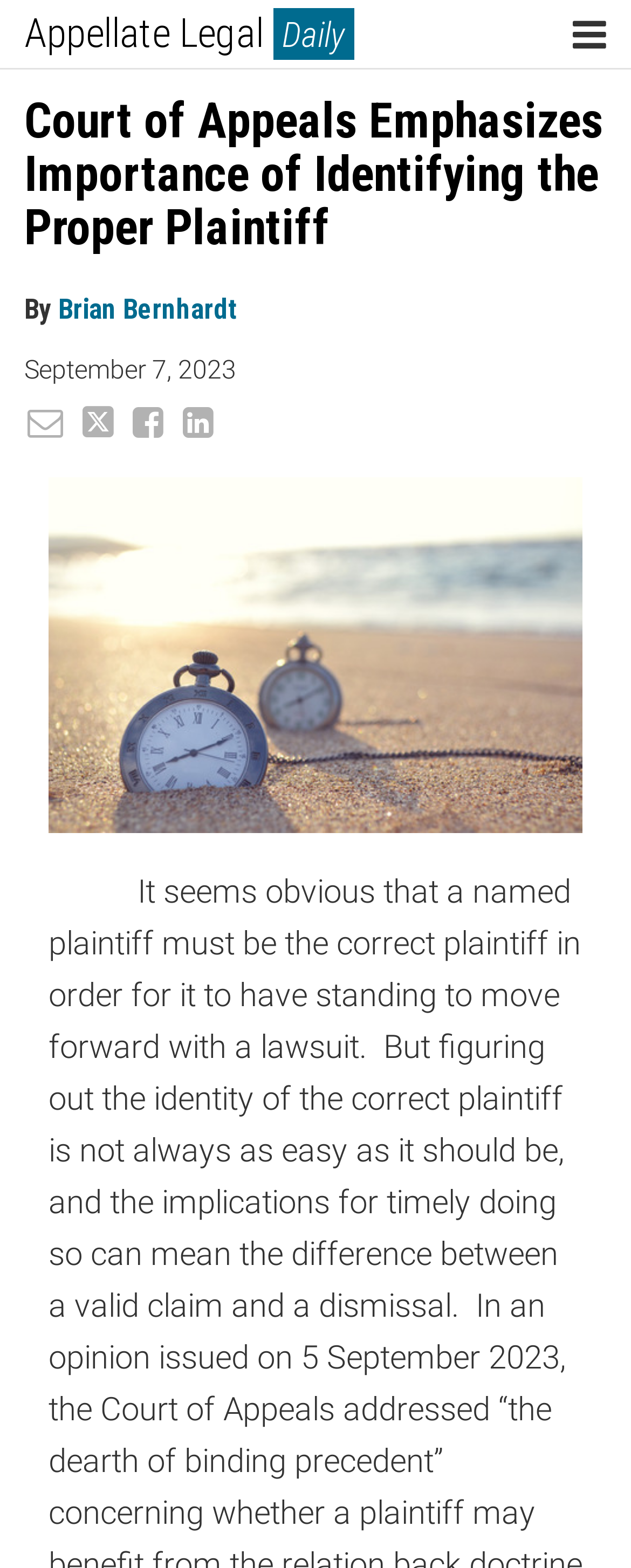Use a single word or phrase to answer the question: What is the topic of the article?

Importance of identifying the proper plaintiff